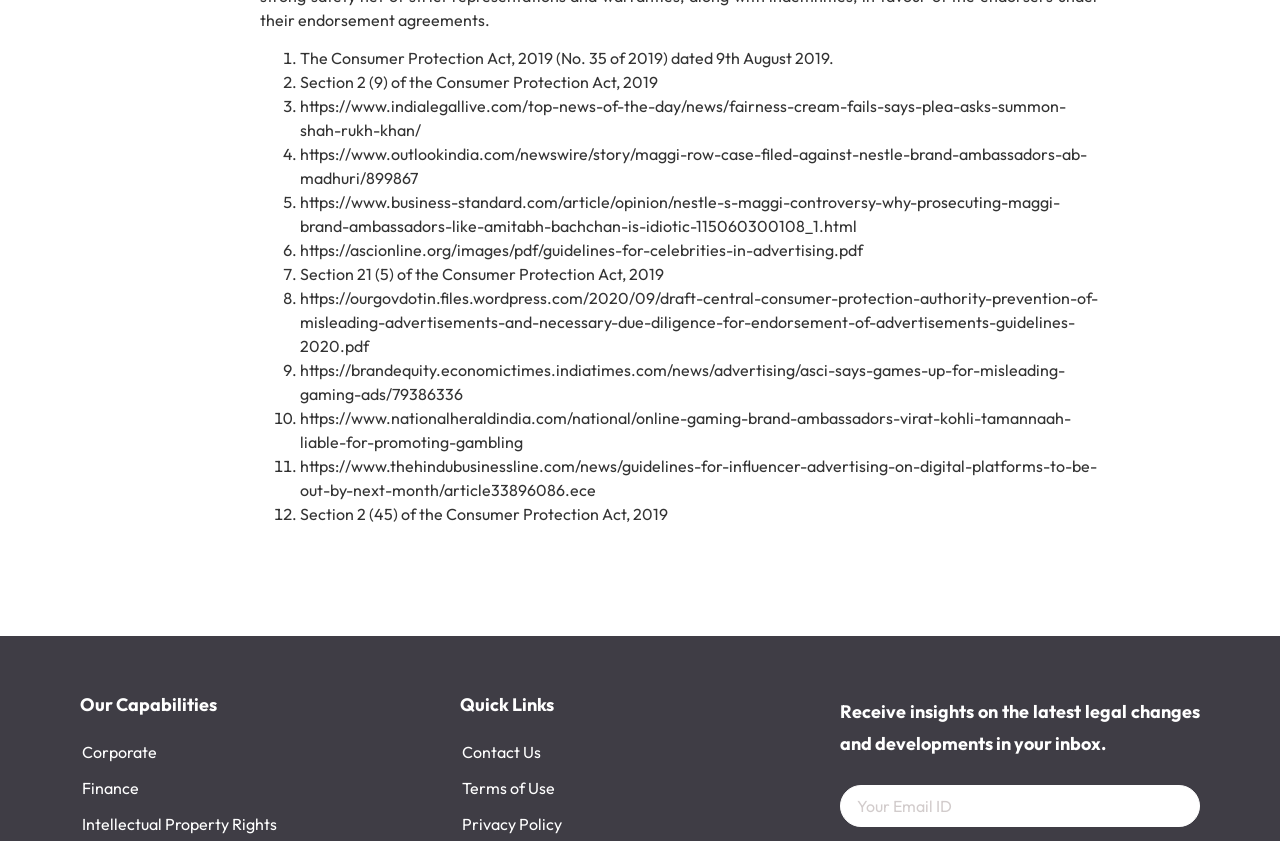Determine the bounding box coordinates for the UI element matching this description: "Contact Us".

[0.359, 0.873, 0.641, 0.916]